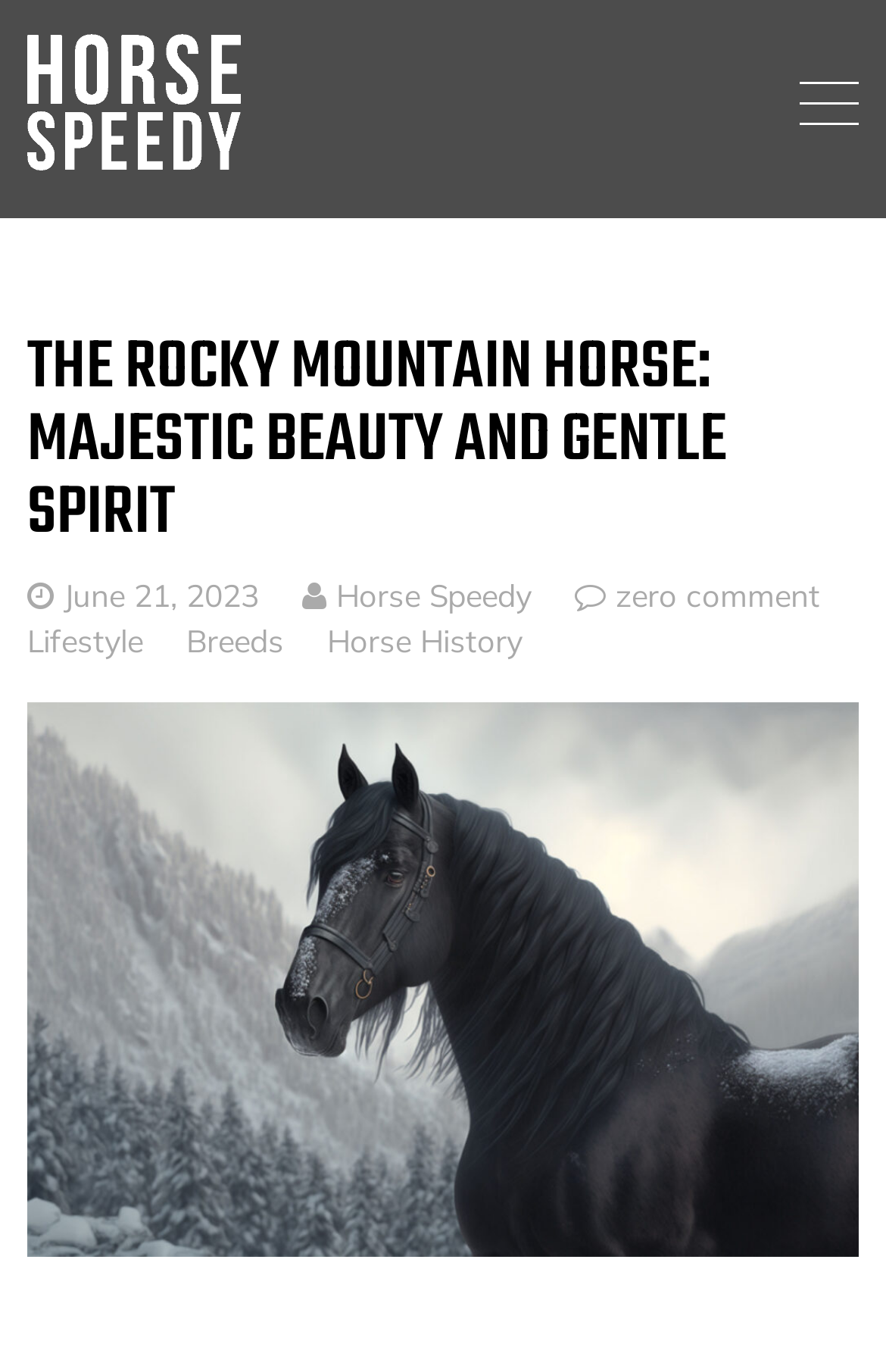What is the principal heading displayed on the webpage?

THE ROCKY MOUNTAIN HORSE: MAJESTIC BEAUTY AND GENTLE SPIRIT